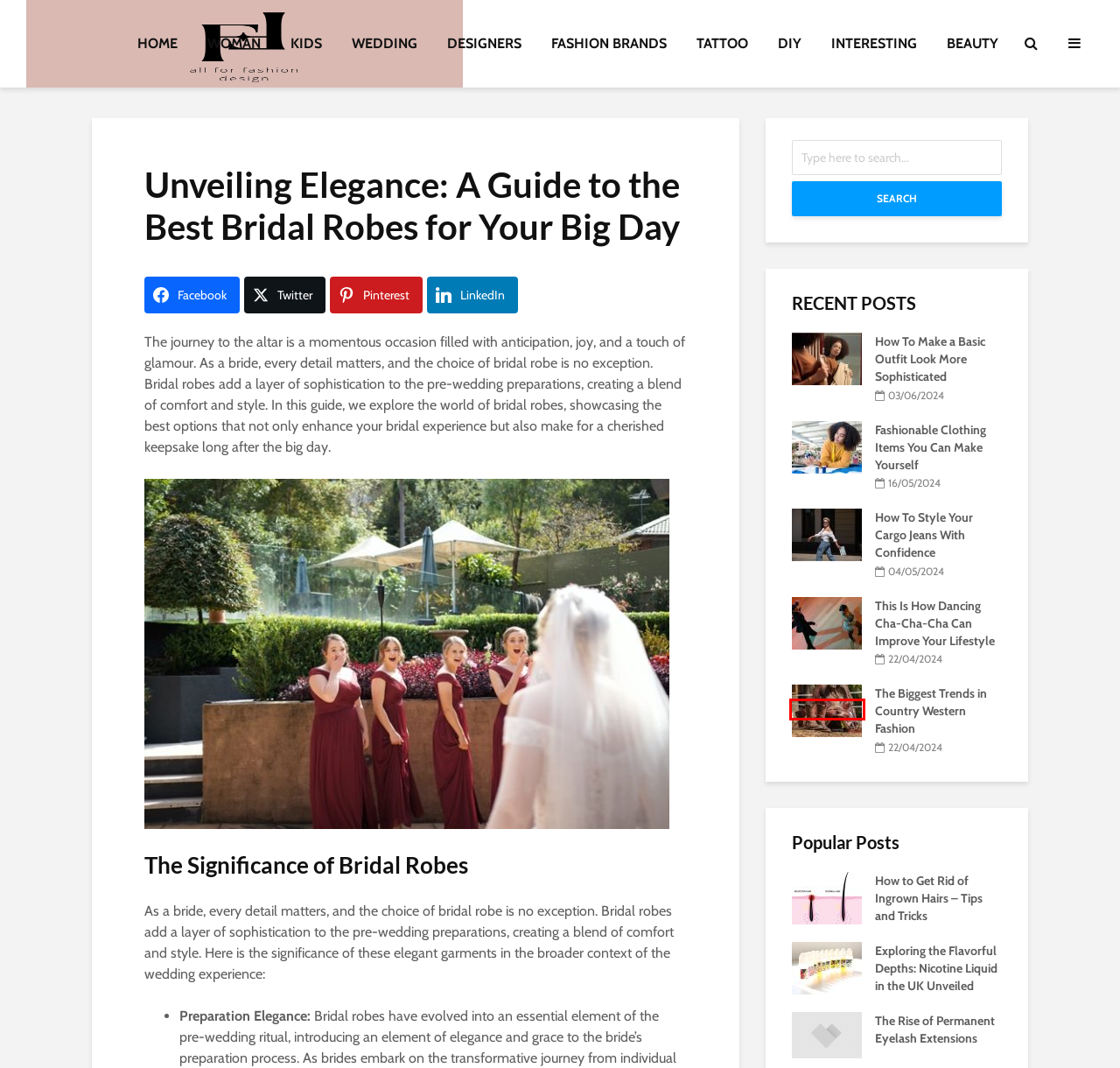Inspect the screenshot of a webpage with a red rectangle bounding box. Identify the webpage description that best corresponds to the new webpage after clicking the element inside the bounding box. Here are the candidates:
A. DISCLAIMER - ALL FOR FASHION DESIGN
B. The Biggest Trends in Country Western Fashion - ALL FOR FASHION DESIGN
C. The Best Type of Skirts To Pair With Tights - ALL FOR FASHION DESIGN
D. How to Get Rid of Ingrown Hairs - Tips and Tricks - ALL FOR FASHION DESIGN
E. KIDS Archives - ALL FOR FASHION DESIGN
F. KIDS - Shoes Archives - ALL FOR FASHION DESIGN
G. The Rise of Permanent Eyelash Extensions - ALL FOR FASHION DESIGN
H. Exploring the Flavorful Depths: Nicotine Liquid in the UK Unveiled - ALL FOR FASHION DESIGN

B